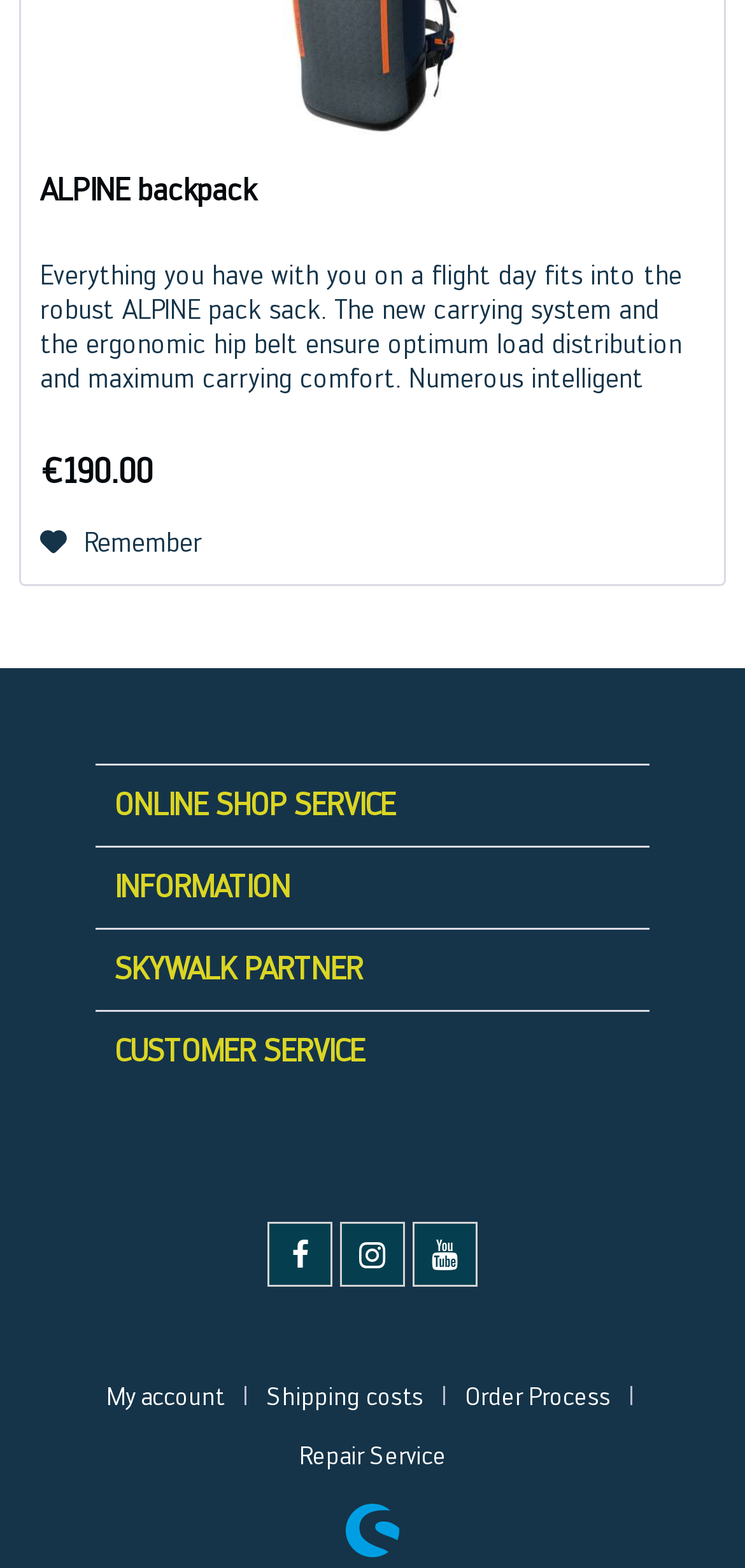What is the name of the backpack described on the page?
Please respond to the question with a detailed and thorough explanation.

I found the name of the backpack by looking at the link element with the text 'ALPINE backpack' which is located at the top of the page.